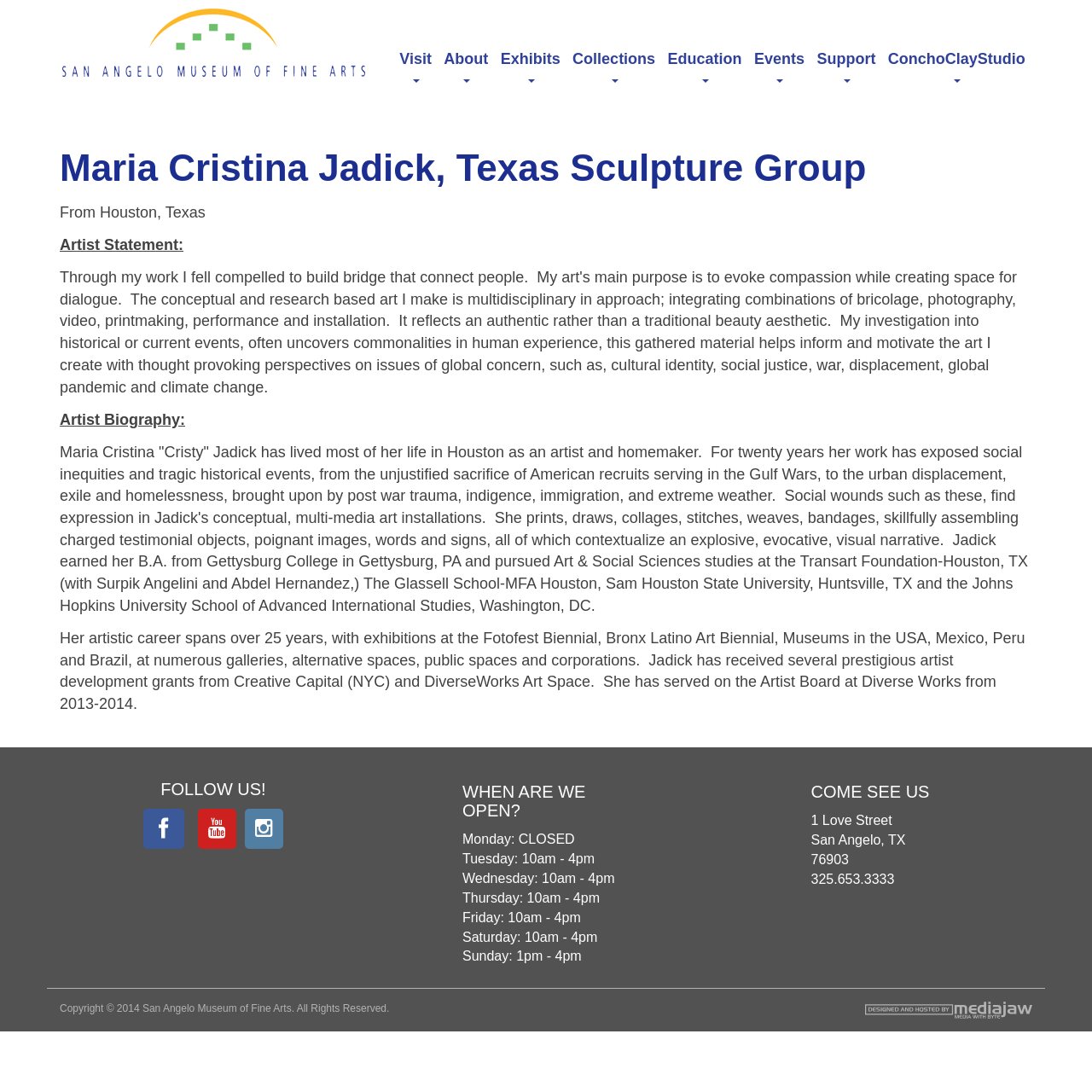Please specify the bounding box coordinates of the clickable section necessary to execute the following command: "Write your own page".

None